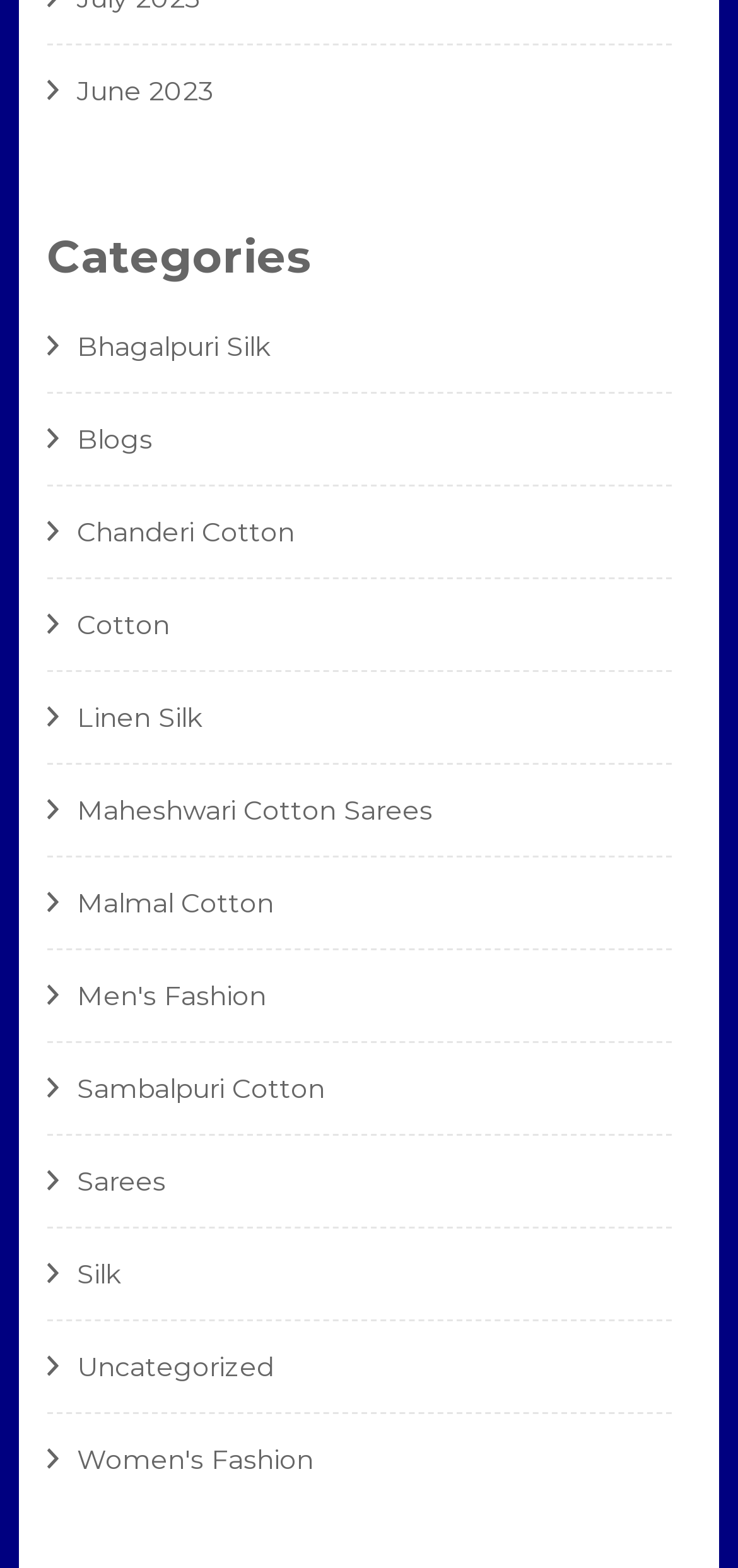Determine the bounding box coordinates for the UI element with the following description: "Women's Fashion". The coordinates should be four float numbers between 0 and 1, represented as [left, top, right, bottom].

[0.104, 0.921, 0.425, 0.942]